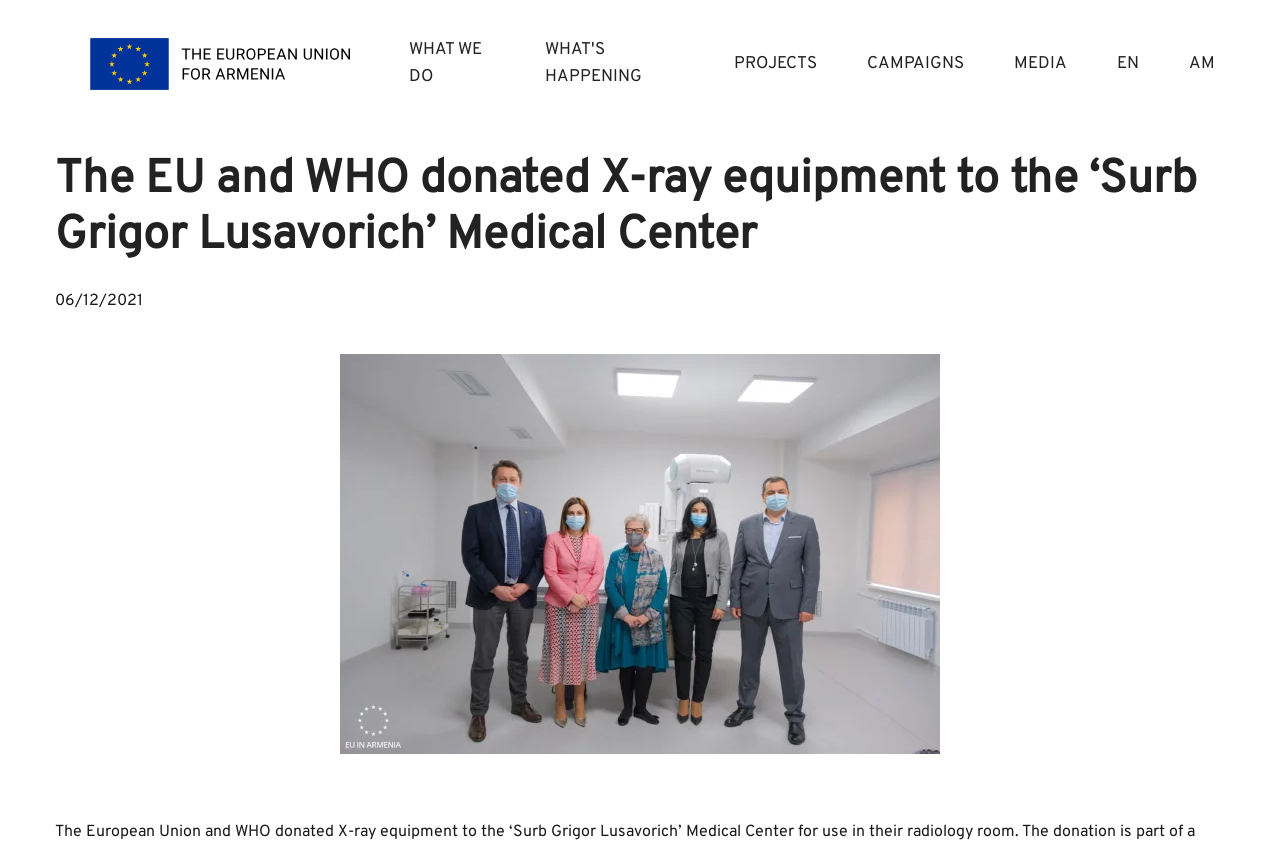Please look at the image and answer the question with a detailed explanation: How many language options are available?

The question asks for the number of language options available. From the webpage, we can see two language options, 'EN' and 'AM'. Therefore, the answer is '2'.